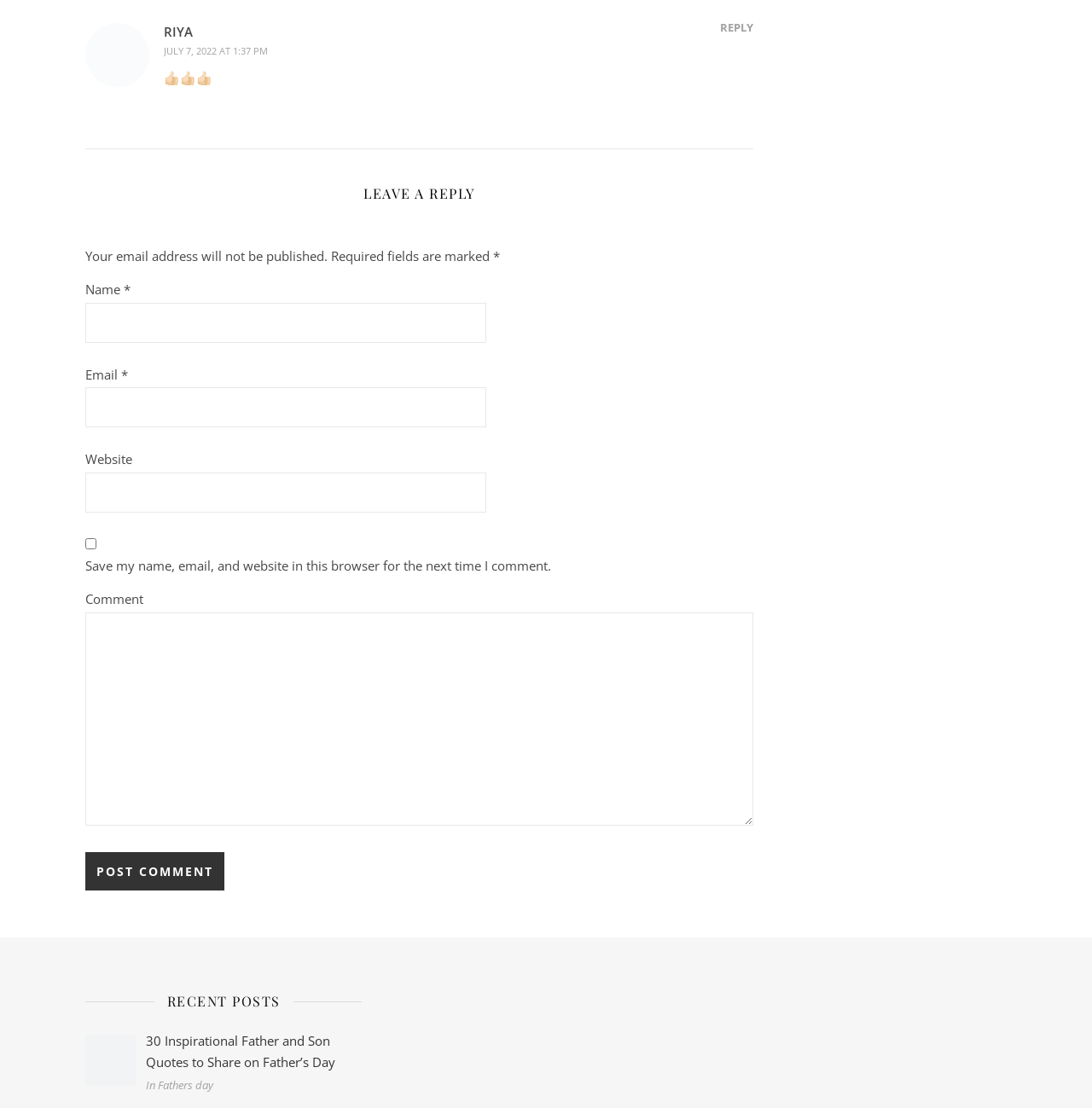Predict the bounding box coordinates of the area that should be clicked to accomplish the following instruction: "Read Father and Son Quotes". The bounding box coordinates should consist of four float numbers between 0 and 1, i.e., [left, top, right, bottom].

[0.078, 0.93, 0.331, 0.968]